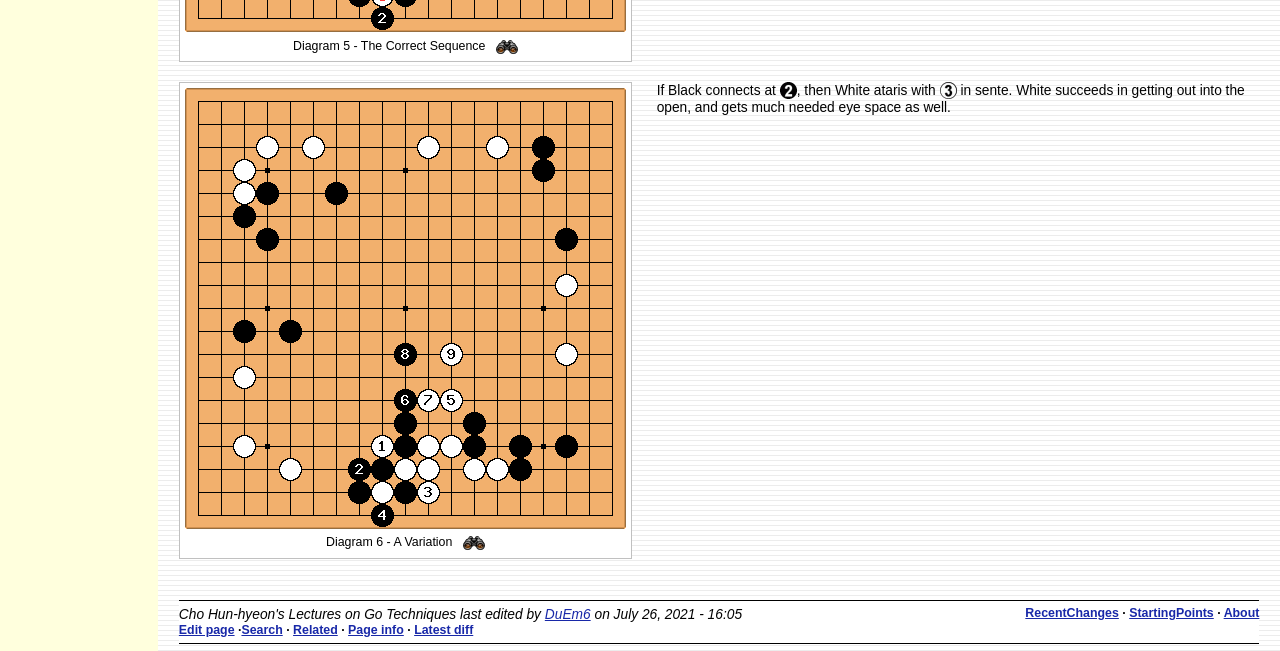Provide a one-word or short-phrase answer to the question:
What is the move Black connects at?

B2